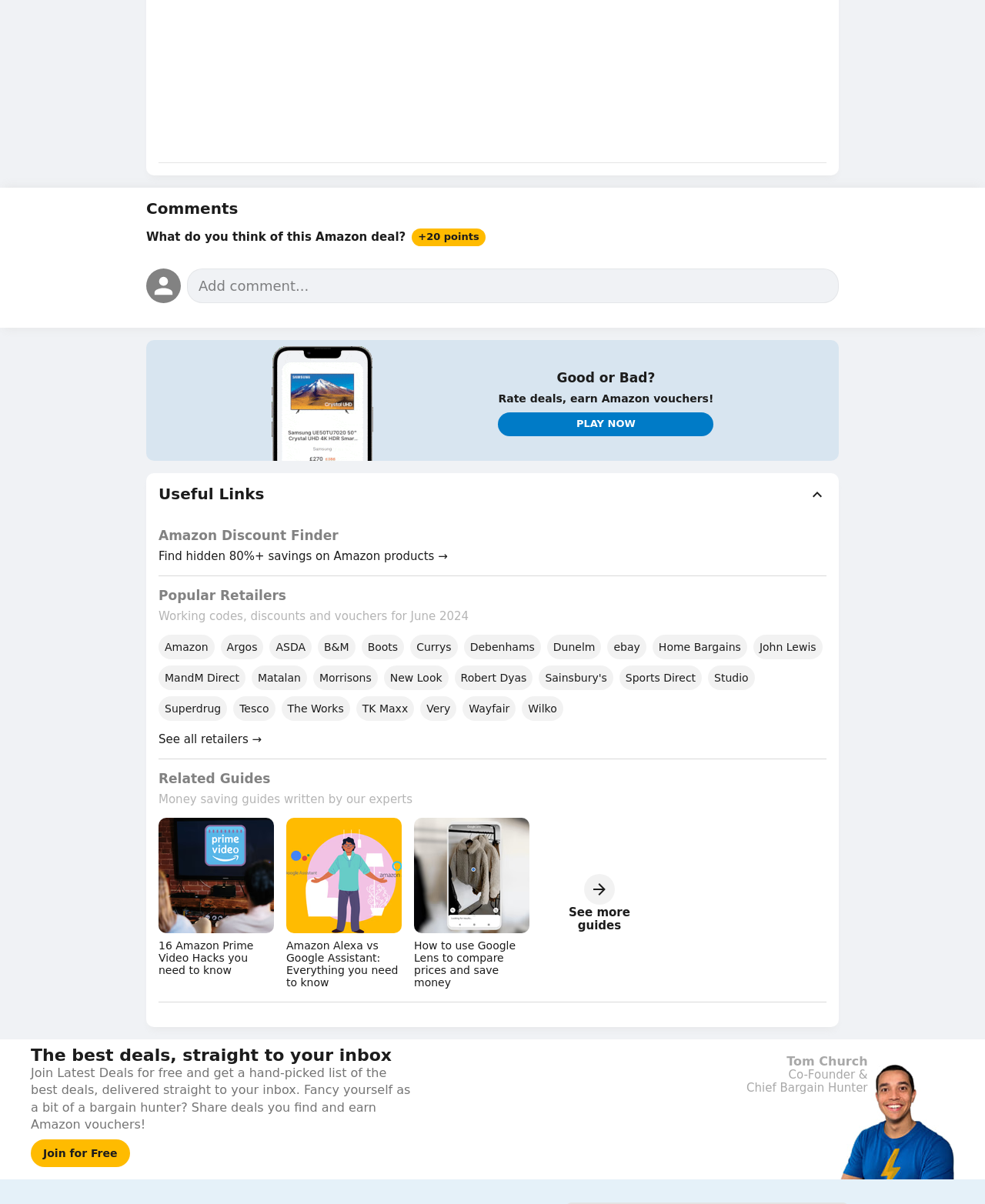Please identify the coordinates of the bounding box that should be clicked to fulfill this instruction: "Join for free".

[0.031, 0.947, 0.132, 0.97]